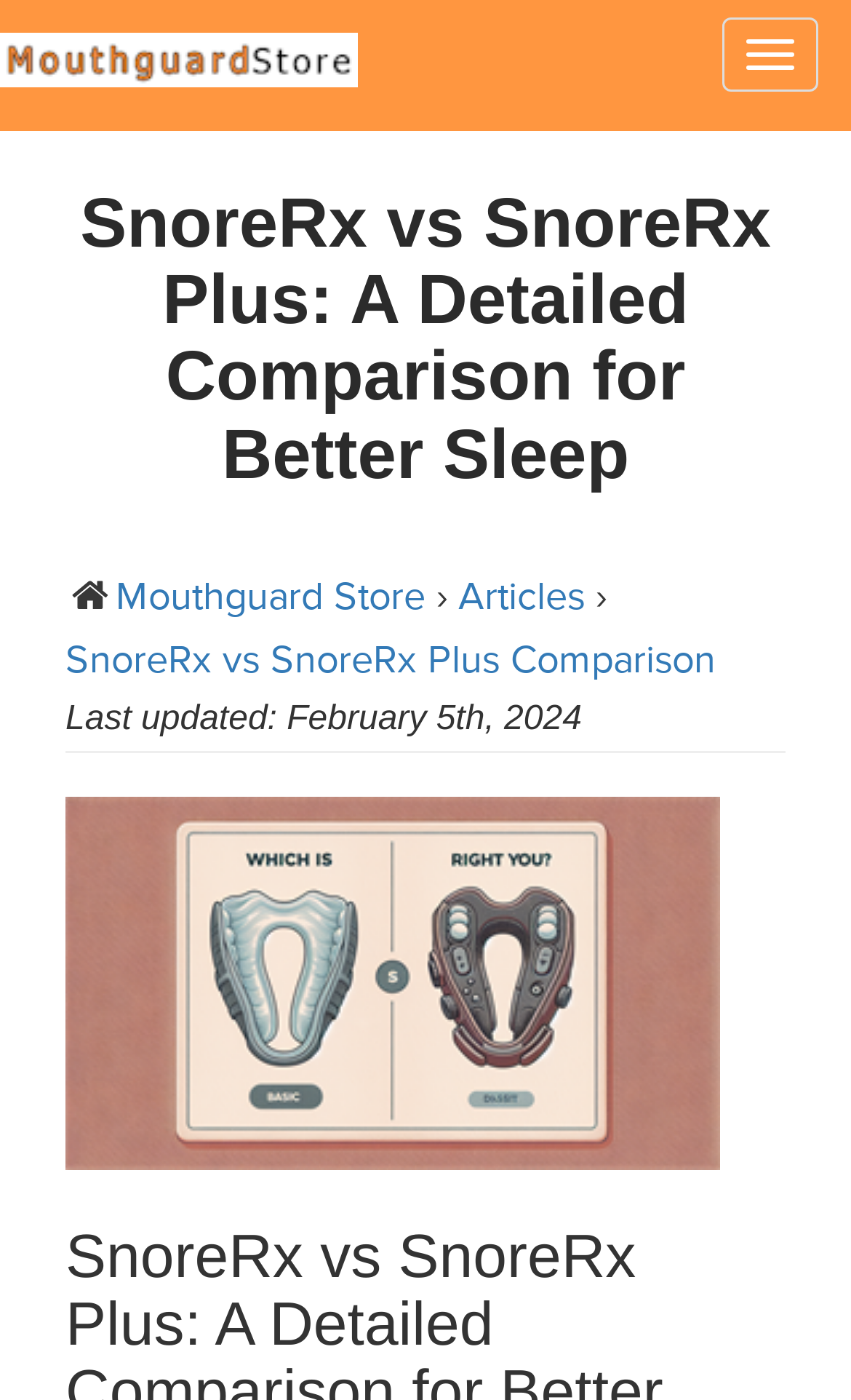Reply to the question with a single word or phrase:
What is the orientation of the separator?

Horizontal